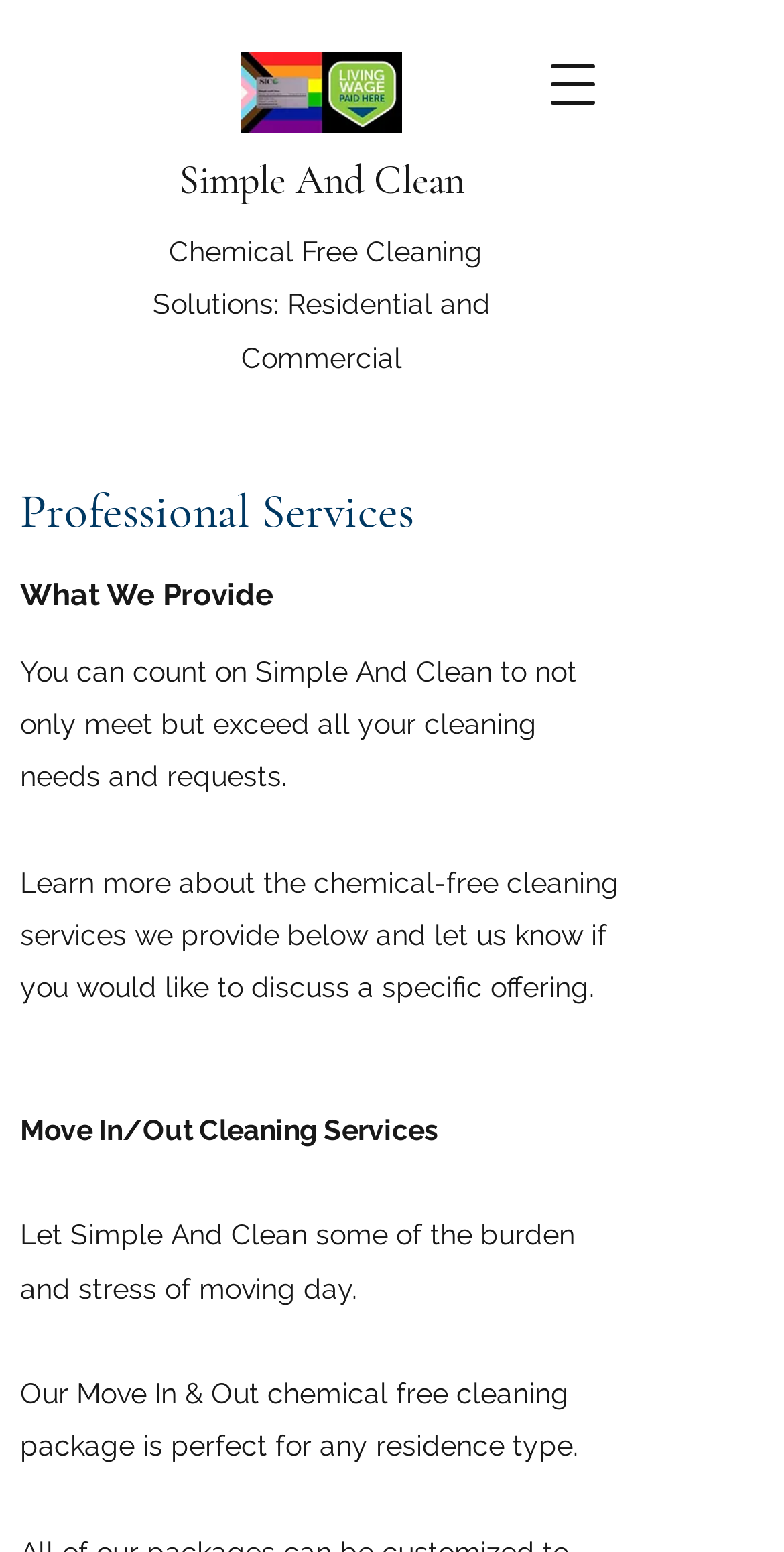What is the target audience for Simple And Clean's services?
Give a detailed explanation using the information visible in the image.

The webpage mentions that Simple And Clean provides 'Chemical Free Cleaning Solutions: Residential and Commercial', indicating that their services are targeted towards both residential and commercial clients.